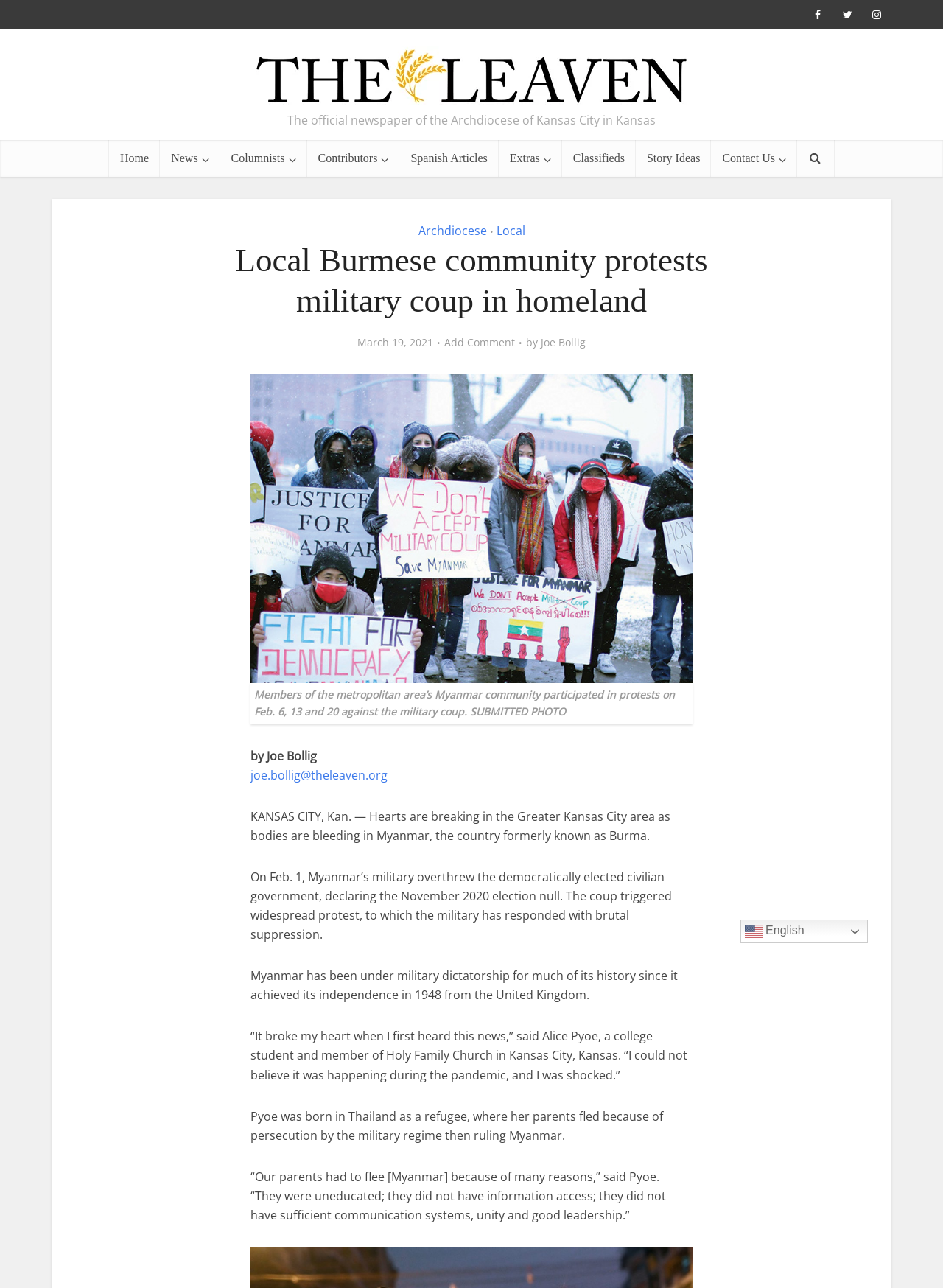What is the topic of the article?
Provide a detailed answer to the question using information from the image.

I inferred the topic by reading the headline 'Local Burmese community protests military coup in homeland' and the subsequent paragraphs that discuss the situation in Myanmar.